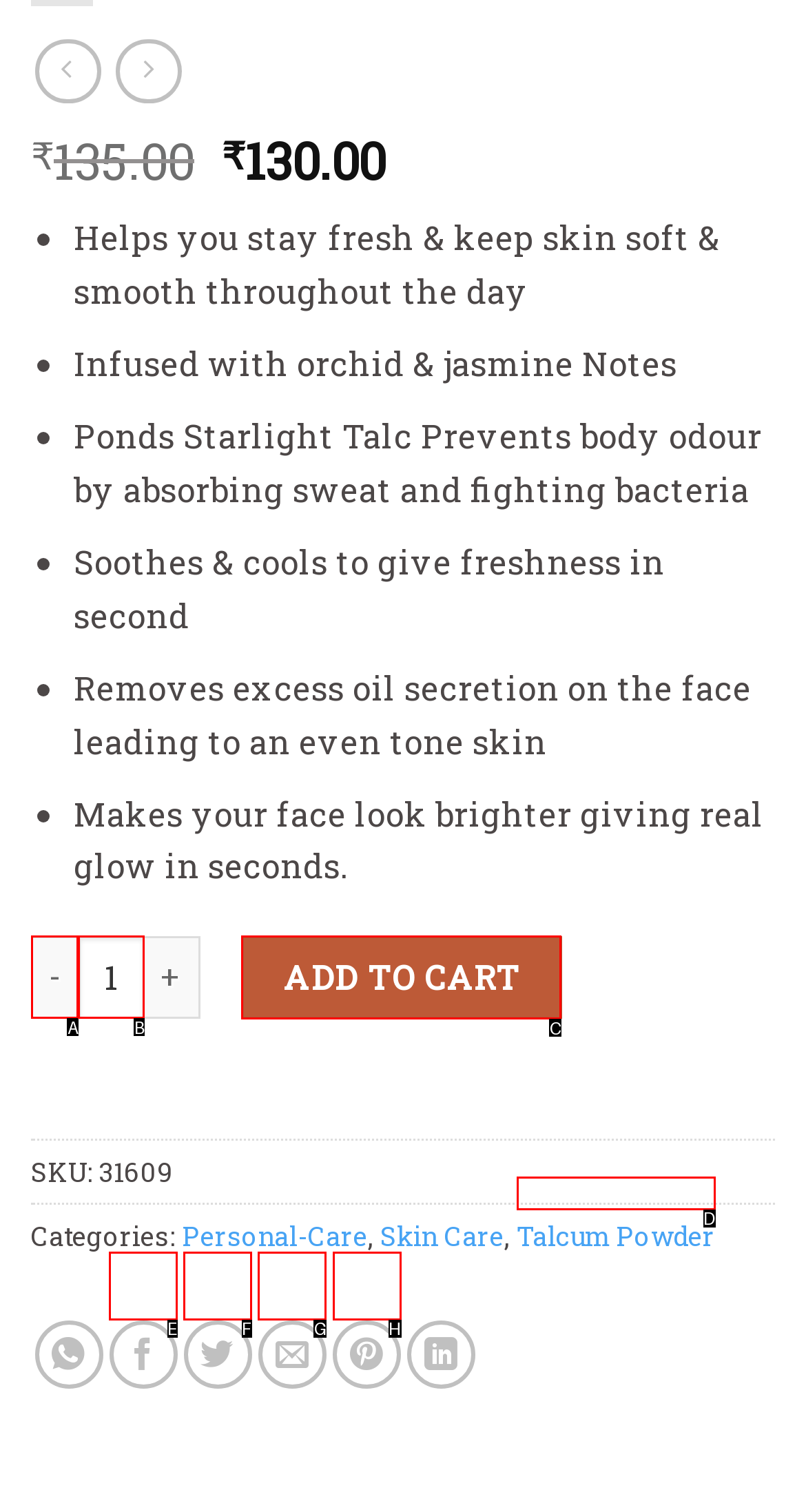Based on the description: Hairy cell leukemia, select the HTML element that best fits. Reply with the letter of the correct choice from the options given.

None